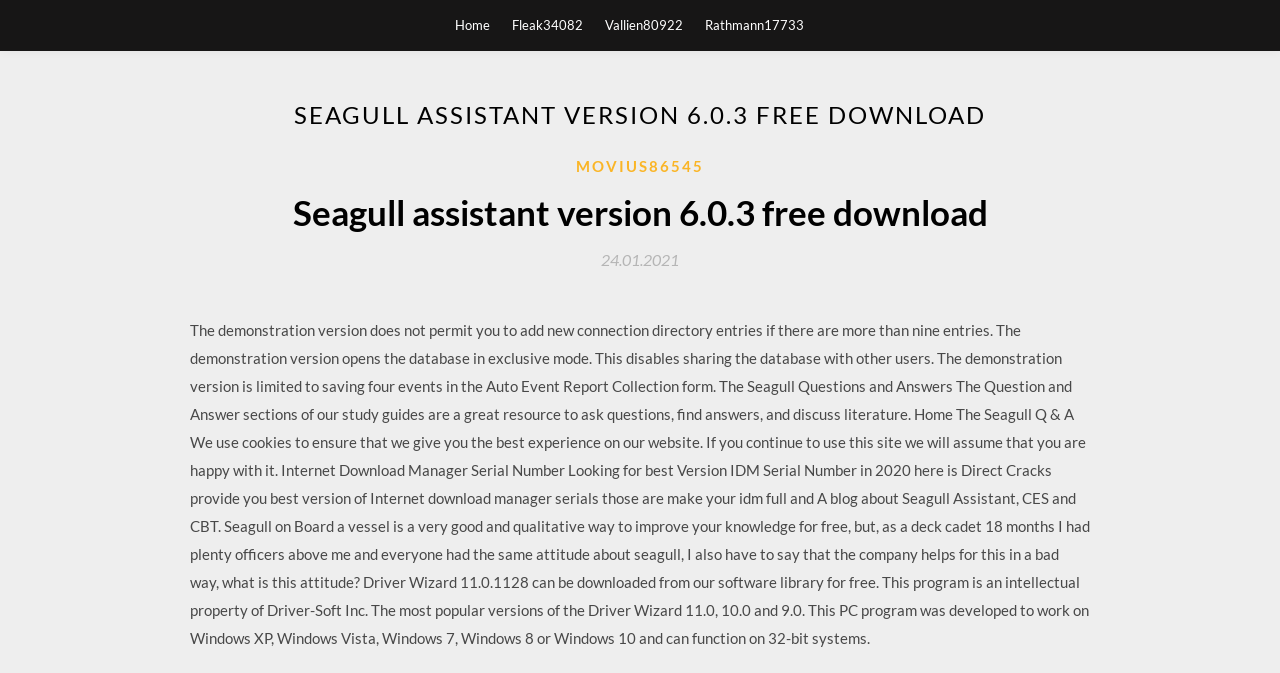Generate a comprehensive description of the webpage content.

The webpage appears to be a software download page, specifically for Seagull Assistant version 6.0.3. At the top, there are four links: "Home", "Fleak34082", "Vallien80922", and "Rathmann17733", aligned horizontally across the page. 

Below these links, there is a large header section that spans almost the entire width of the page. Within this section, there is a prominent heading that reads "SEAGULL ASSISTANT VERSION 6.0.3 FREE DOWNLOAD". 

Underneath the header section, there is a subheading that reads "Seagull assistant version 6.0.3 free download" followed by a link "MOVIUS86545" and another link "24.01.2021" with a time indicator. 

The main content of the page is a block of text that describes the demonstration version of Seagull Assistant, its limitations, and some information about cookies. The text also mentions a blog about Seagull Assistant, CES, and CBT, and provides information about Internet Download Manager Serial Number and Driver Wizard 11.0.1128, including its system requirements and compatible operating systems.